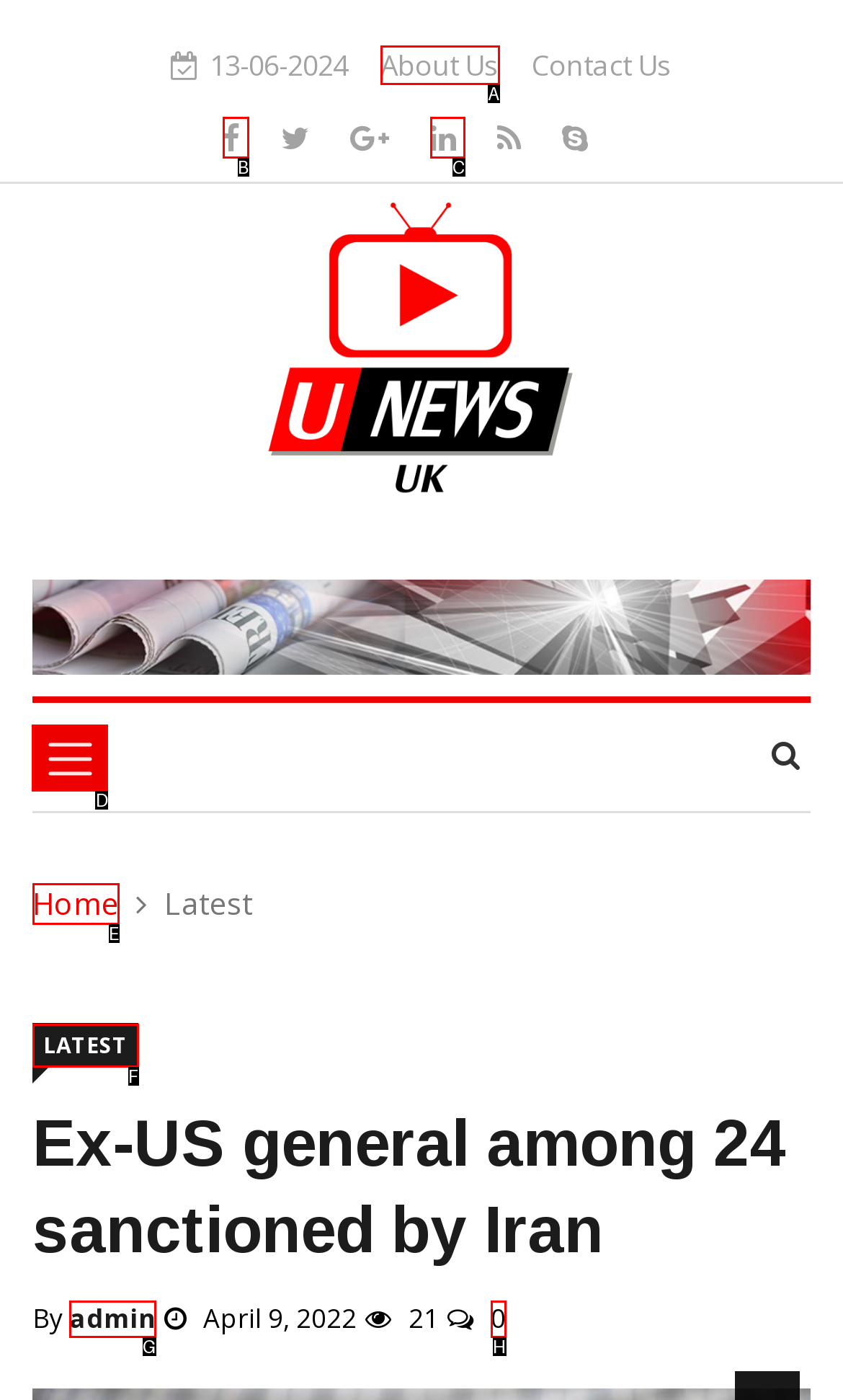Tell me which UI element to click to fulfill the given task: Toggle navigation. Respond with the letter of the correct option directly.

D